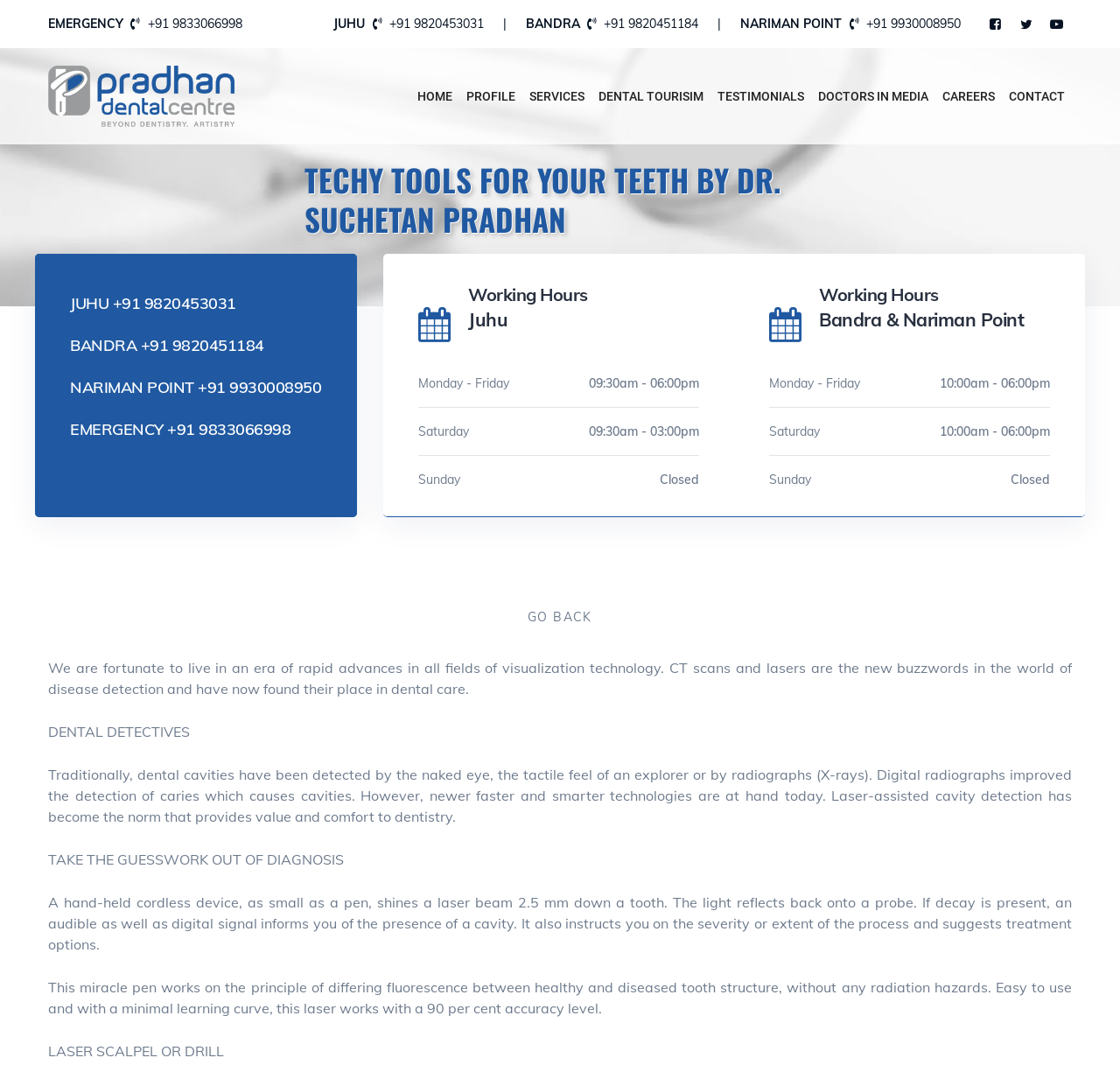Craft a detailed narrative of the webpage's structure and content.

The webpage is about Pradhan Dental Centre, a dental clinic founded by Dr. Suchetan Pradhan. At the top of the page, there are emergency contact numbers and addresses of the clinic's locations in Juhu, Bandra, and Nariman Point. Below this, there are social media links and a top menu navigation bar with links to various sections of the website, including Home, Profile, Services, and Contact.

The main content of the page is divided into two sections. The left section has a heading "TECHY TOOLS FOR YOUR TEETH BY DR. SUCHETAN PRADHAN" and provides information about the clinic's working hours, with separate sections for Juhu and Bandra & Nariman Point locations.

The right section of the page has a heading "DENTAL DETECTIVES" and discusses the use of advanced technology, such as CT scans and lasers, in dental care. It explains how laser-assisted cavity detection has become a norm in dentistry, providing value and comfort to patients. The text describes how a handheld cordless device uses a laser beam to detect cavities with 90% accuracy, without any radiation hazards.

Throughout the page, there are several static text elements, headings, and links, as well as an image of the Pradhan Dental Centre logo. The overall layout is organized, with clear headings and concise text, making it easy to navigate and understand the content.